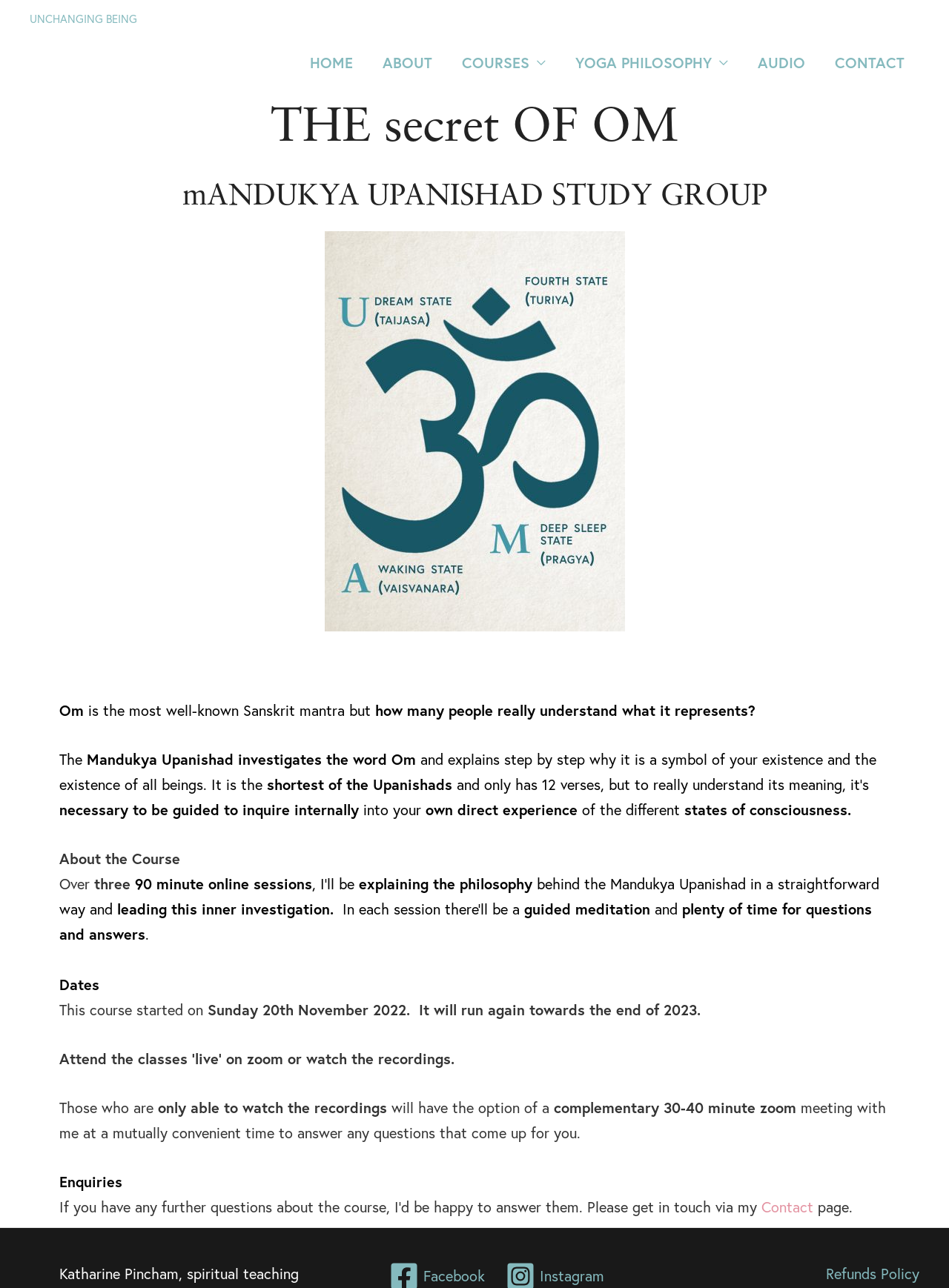Reply to the question with a single word or phrase:
What is the format of the course?

Live on Zoom or recordings